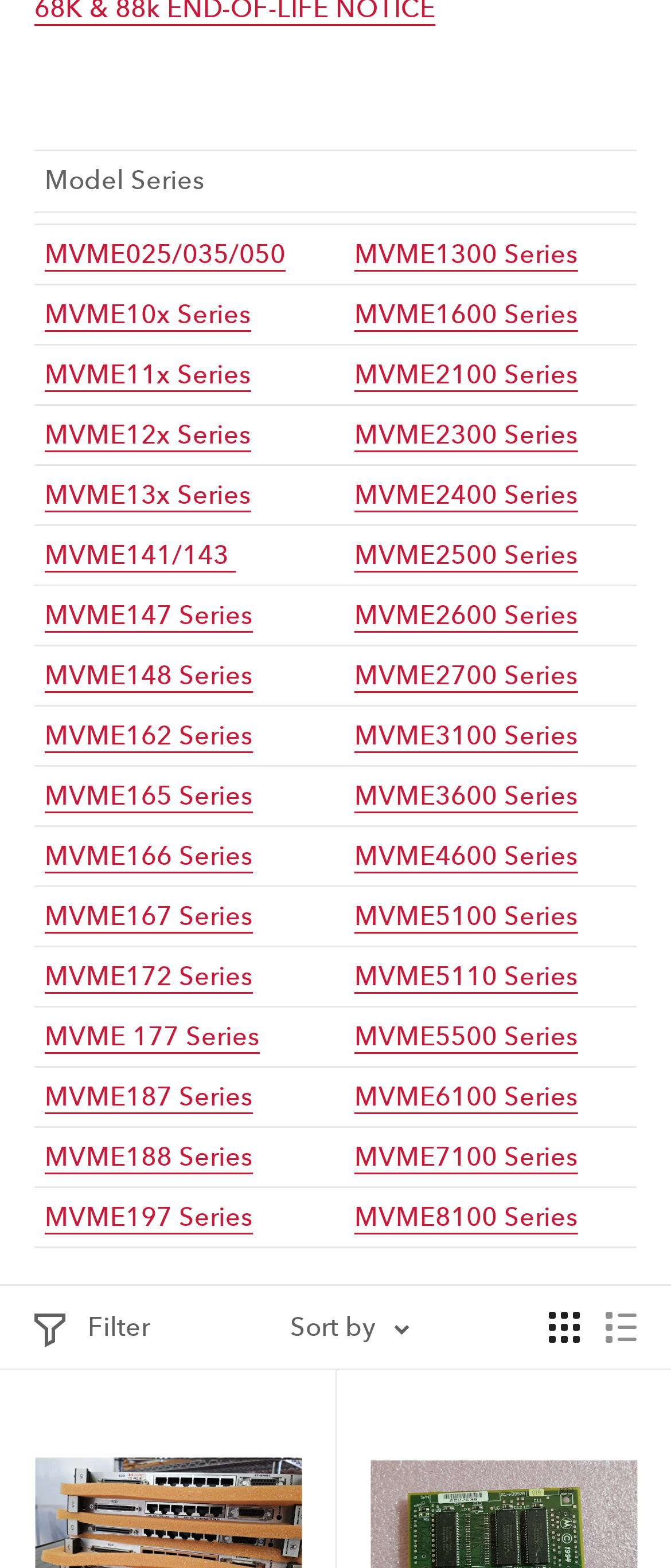Extract the bounding box for the UI element that matches this description: "MVME 177 Series".

[0.067, 0.651, 0.387, 0.671]